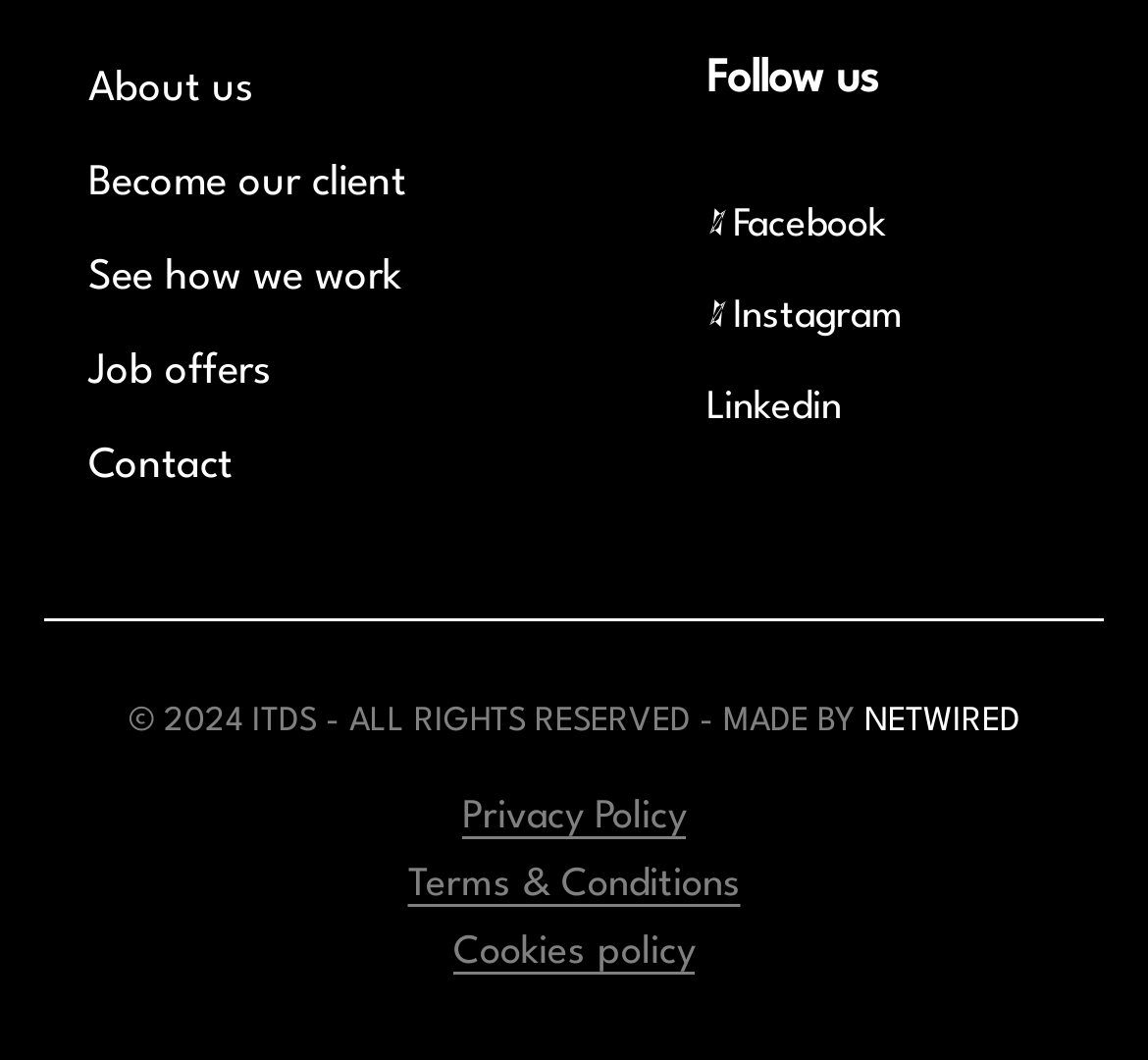Could you determine the bounding box coordinates of the clickable element to complete the instruction: "Contact Us"? Provide the coordinates as four float numbers between 0 and 1, i.e., [left, top, right, bottom].

None